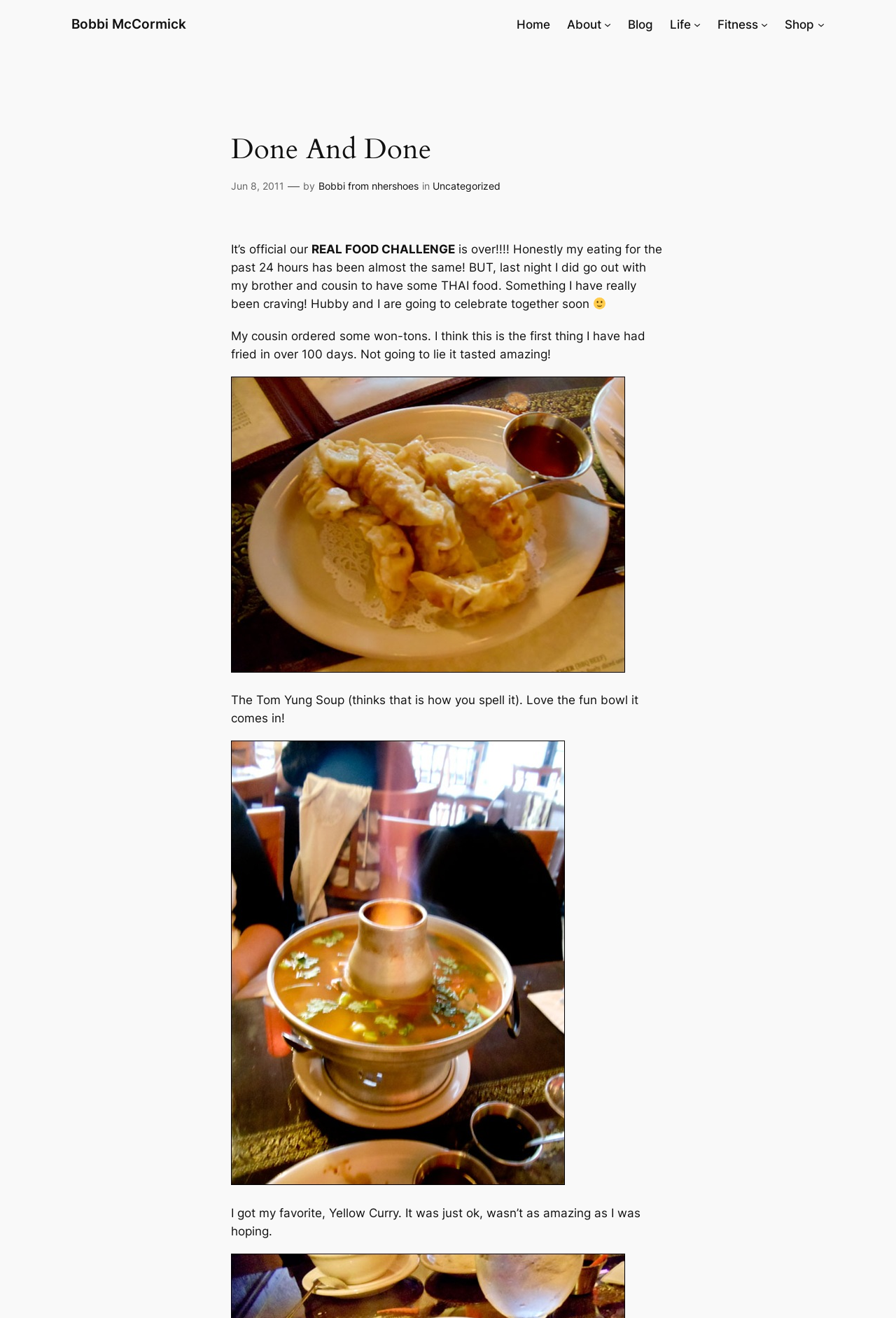Locate the bounding box coordinates of the clickable area to execute the instruction: "Click on the 'Shop' link". Provide the coordinates as four float numbers between 0 and 1, represented as [left, top, right, bottom].

[0.876, 0.012, 0.909, 0.025]